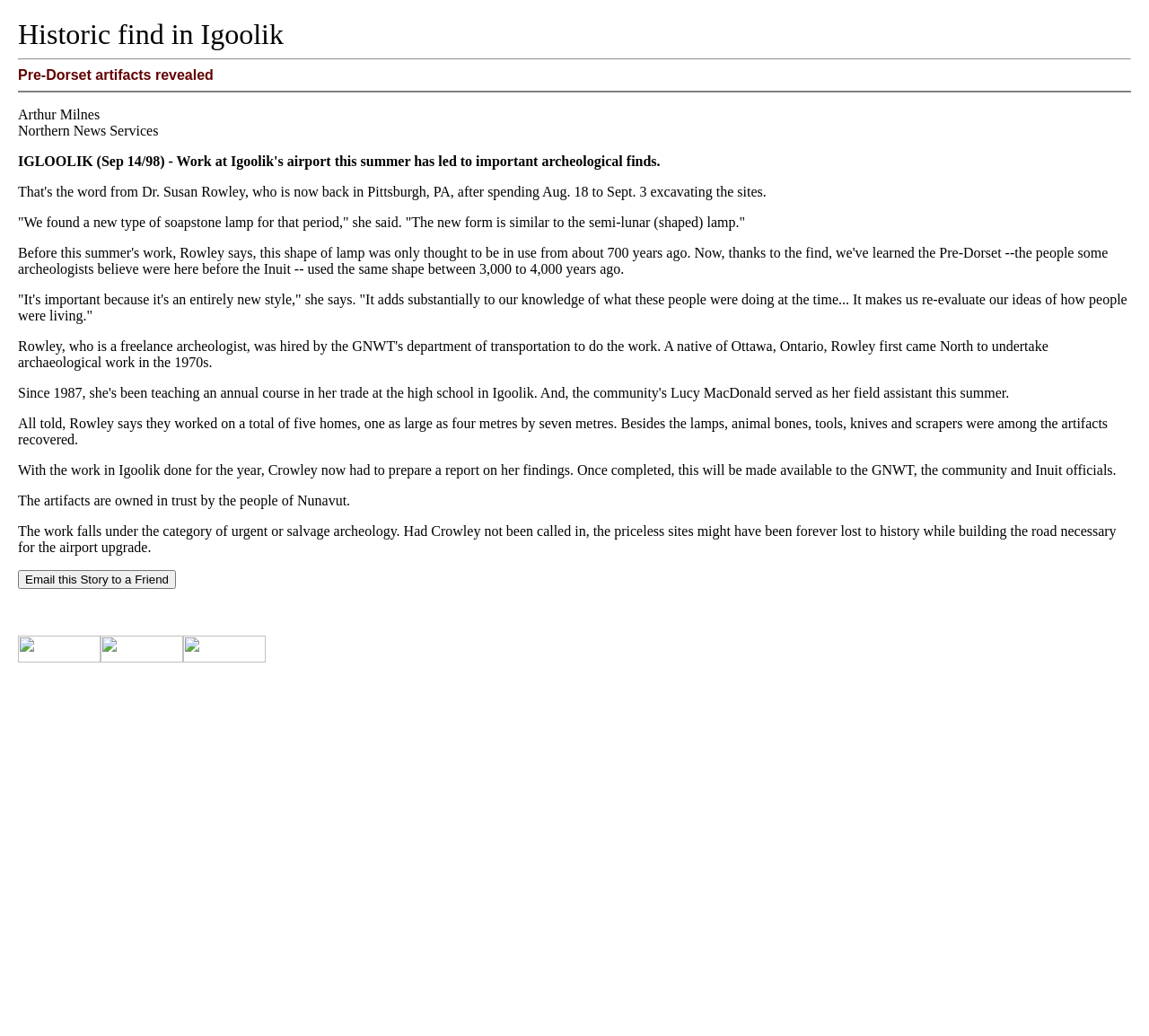What is the significance of the new soapstone lamp discovery?
Could you give a comprehensive explanation in response to this question?

The discovery of the new soapstone lamp is significant because it is an entirely new style that was not previously known to exist during the Pre-Dorset period. This discovery adds substantially to our knowledge of what these people were doing at the time and makes us re-evaluate our ideas of how people were living.